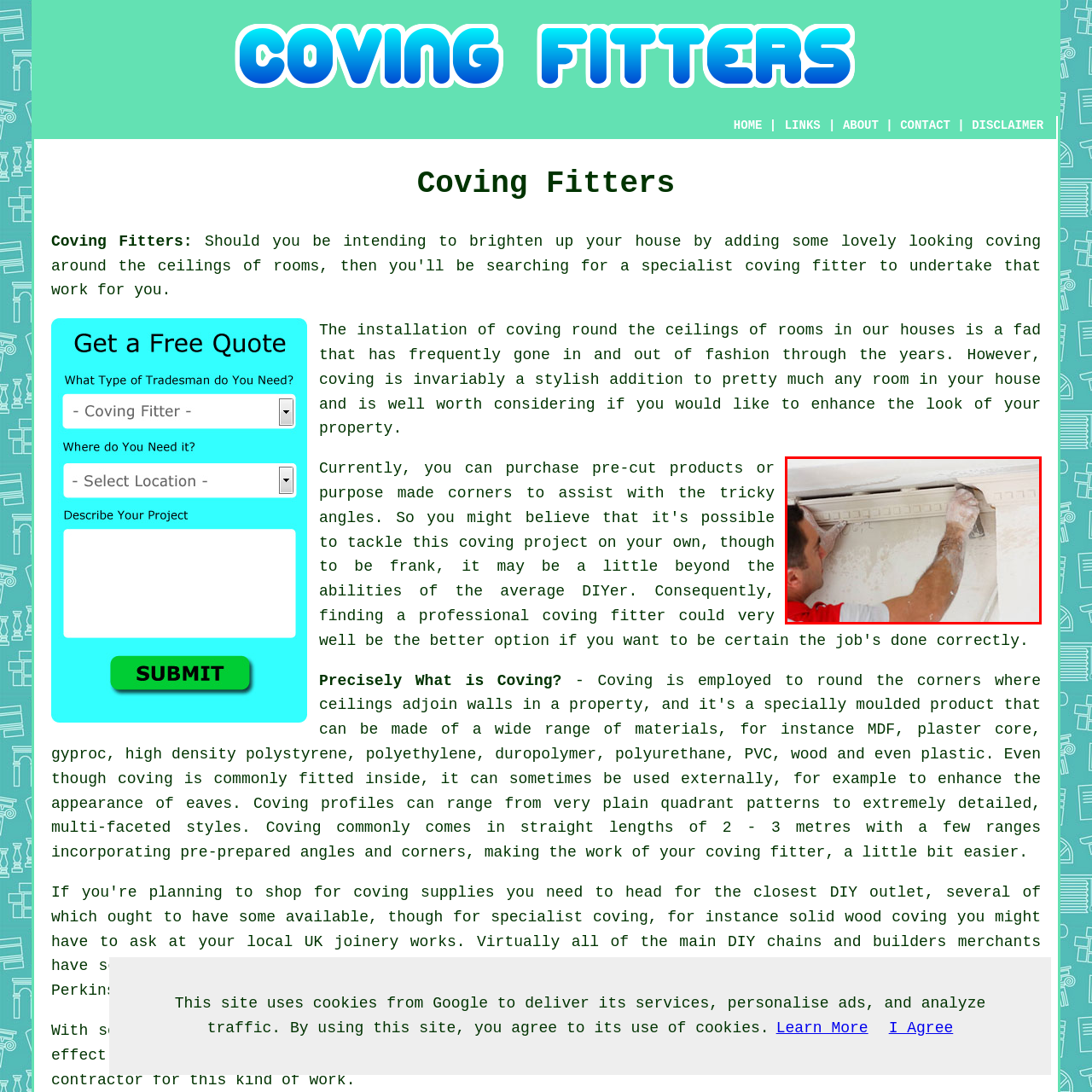Create a thorough and descriptive caption for the photo marked by the red boundary.

The image features a skilled coving fitter engaged in the precise task of installing decorative coving along the top edge of a wall where it meets the ceiling. The professional is seen using a trowel to meticulously smooth and position the coving, which appears to be adorned with detailed designs. This installation is an important aspect of enhancing interior aesthetics, adding a stylish touch to the room. The worker’s hands are covered in a dusting of plaster, indicating the hands-on nature of the craft. This scene highlights the artistry and skill involved in coving installation, which can dramatically transform the ambiance of a home.